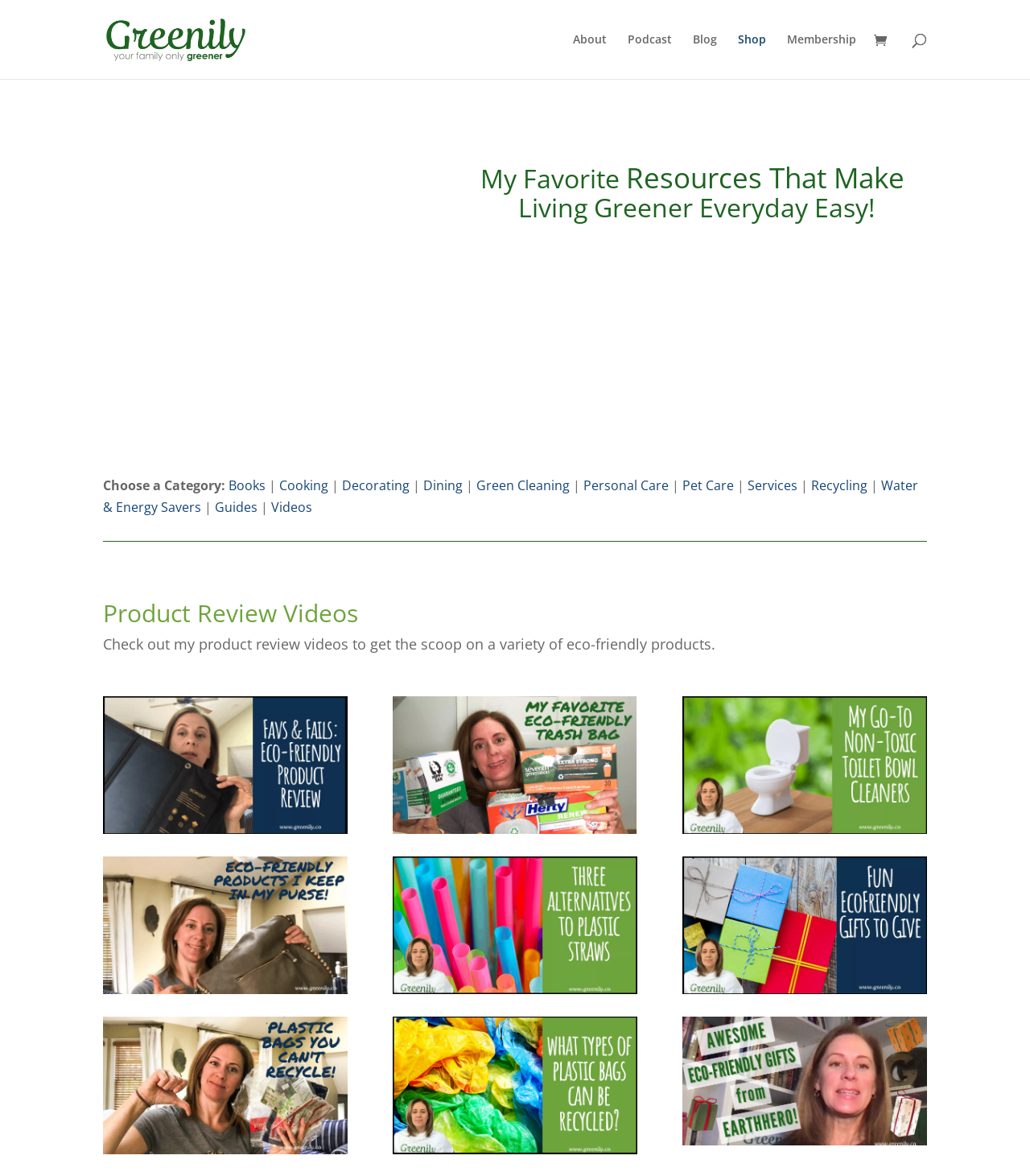Based on the image, give a detailed response to the question: How many links are available in the top navigation menu?

I counted the number of links in the top navigation menu, which are 'About', 'Podcast', 'Blog', 'Shop', 'Membership', and a search icon. There are 6 links in total.